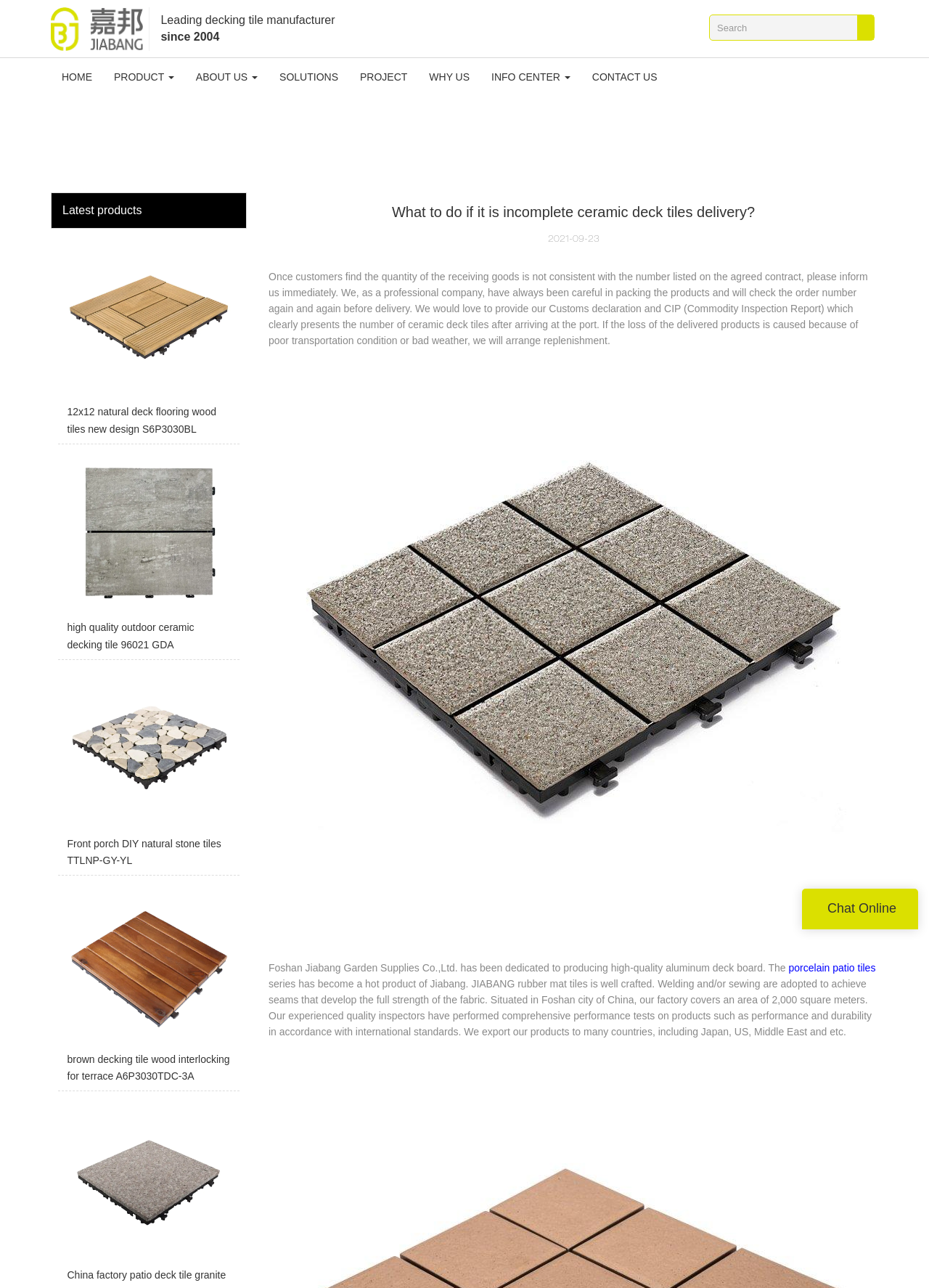Can you pinpoint the bounding box coordinates for the clickable element required for this instruction: "Search for products"? The coordinates should be four float numbers between 0 and 1, i.e., [left, top, right, bottom].

[0.764, 0.012, 0.923, 0.031]